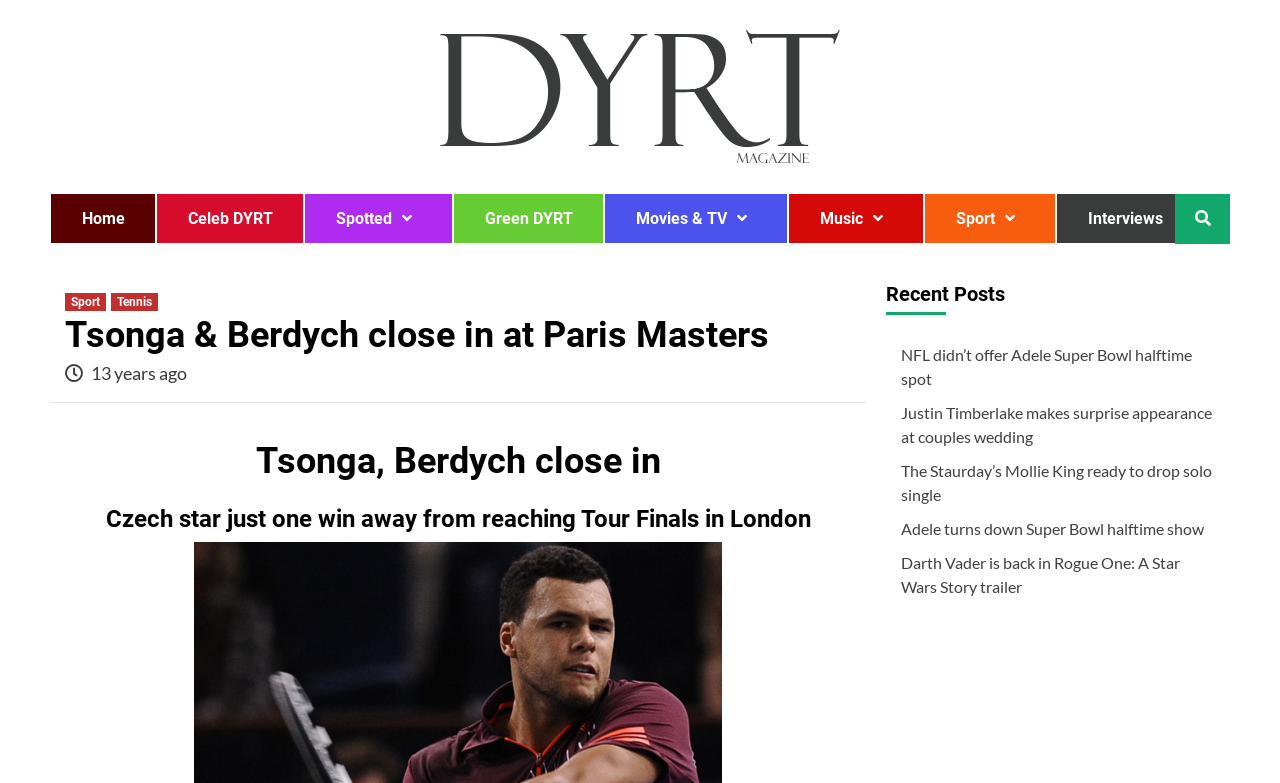Determine the bounding box for the HTML element described here: "parent_node: 500". The coordinates should be given as [left, top, right, bottom] with each number being a float between 0 and 1.

None